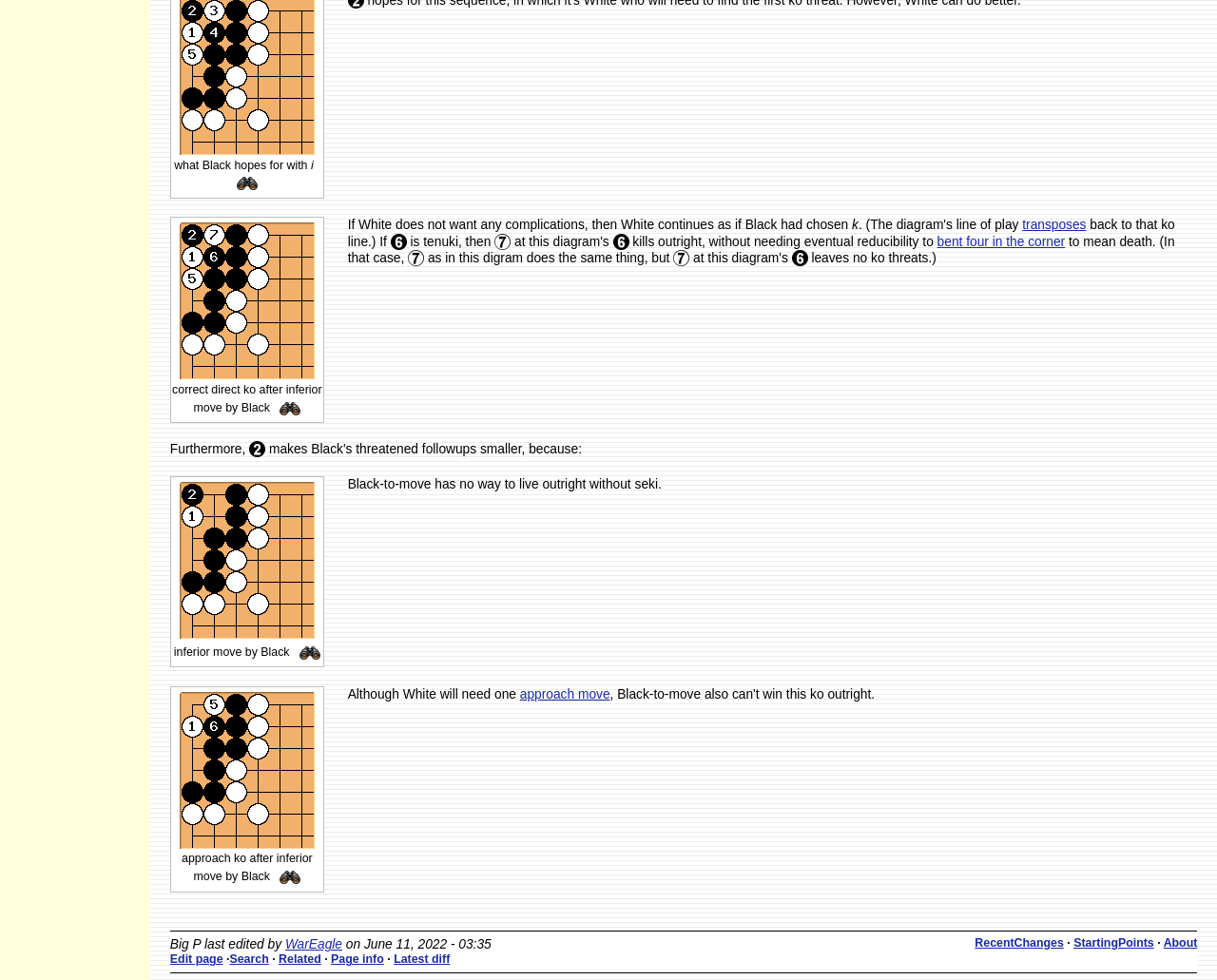Determine the bounding box coordinates of the target area to click to execute the following instruction: "Search position."

[0.23, 0.406, 0.247, 0.427]